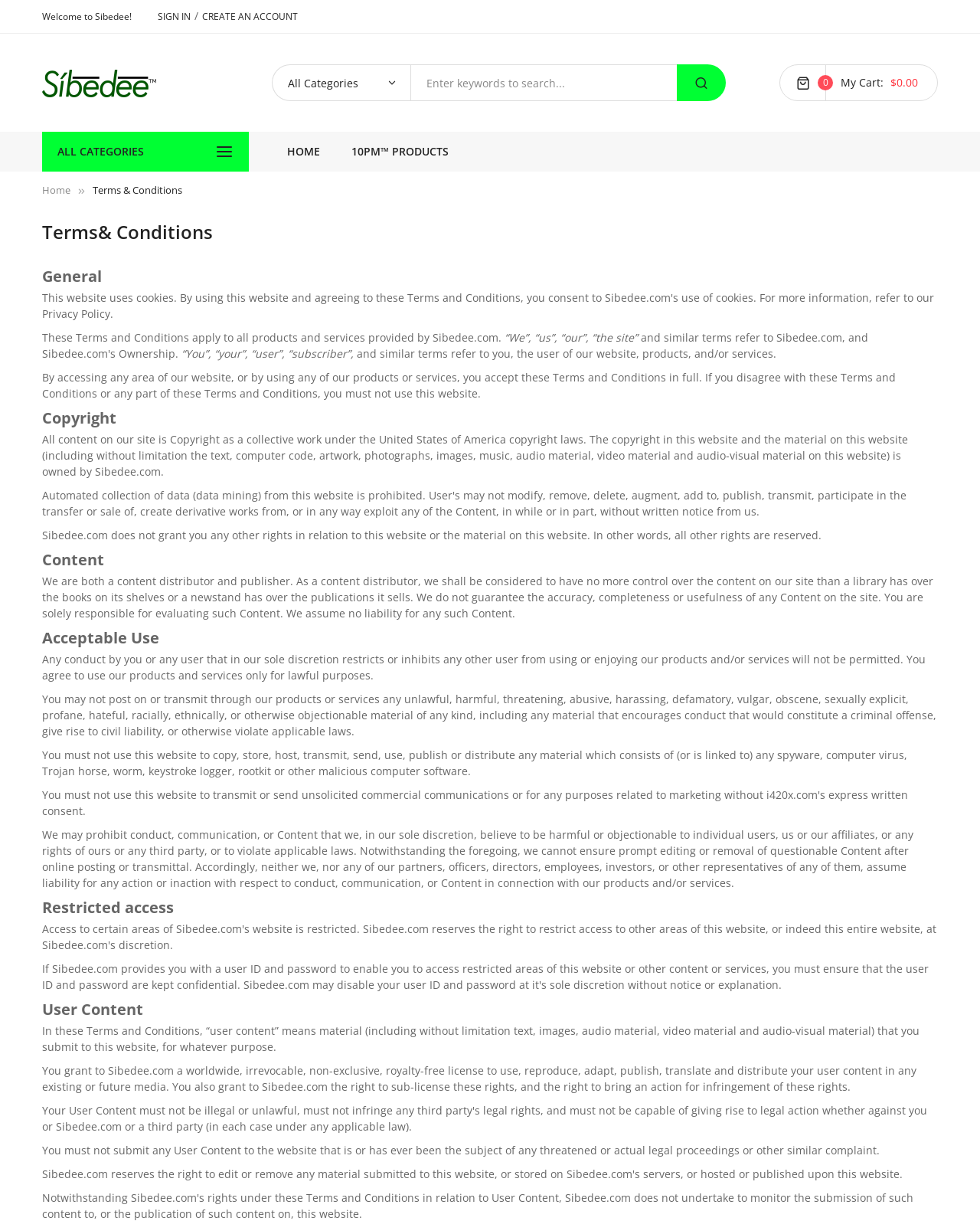Explain the webpage's layout and main content in detail.

The webpage is titled "Terms & Conditions" and has a logo at the top left corner with a link to the Sibedee website. Below the logo, there are two links, "SIGN IN" and "CREATE AN ACCOUNT", positioned side by side. 

To the right of these links, there is a search bar with a combobox and a button. The search bar has a placeholder text "Enter keywords to search..." and is accompanied by a disabled button with a magnifying glass icon.

Below the search bar, there is a navigation menu with links to "HOME", "10PM PRODUCTS", and "ALL CATEGORIES". 

The main content of the webpage is divided into sections, each with a heading. The first section is "Terms & Conditions" which provides an introduction to the terms and conditions of using the Sibedee website. 

The following sections are "General", "Copyright", "Content", "Acceptable Use", "Restricted access", and "User Content". Each section contains static text that outlines the specific terms and conditions related to the section's topic. 

The text is presented in a clear and organized manner, with each section building upon the previous one to provide a comprehensive understanding of the terms and conditions of using the Sibedee website.